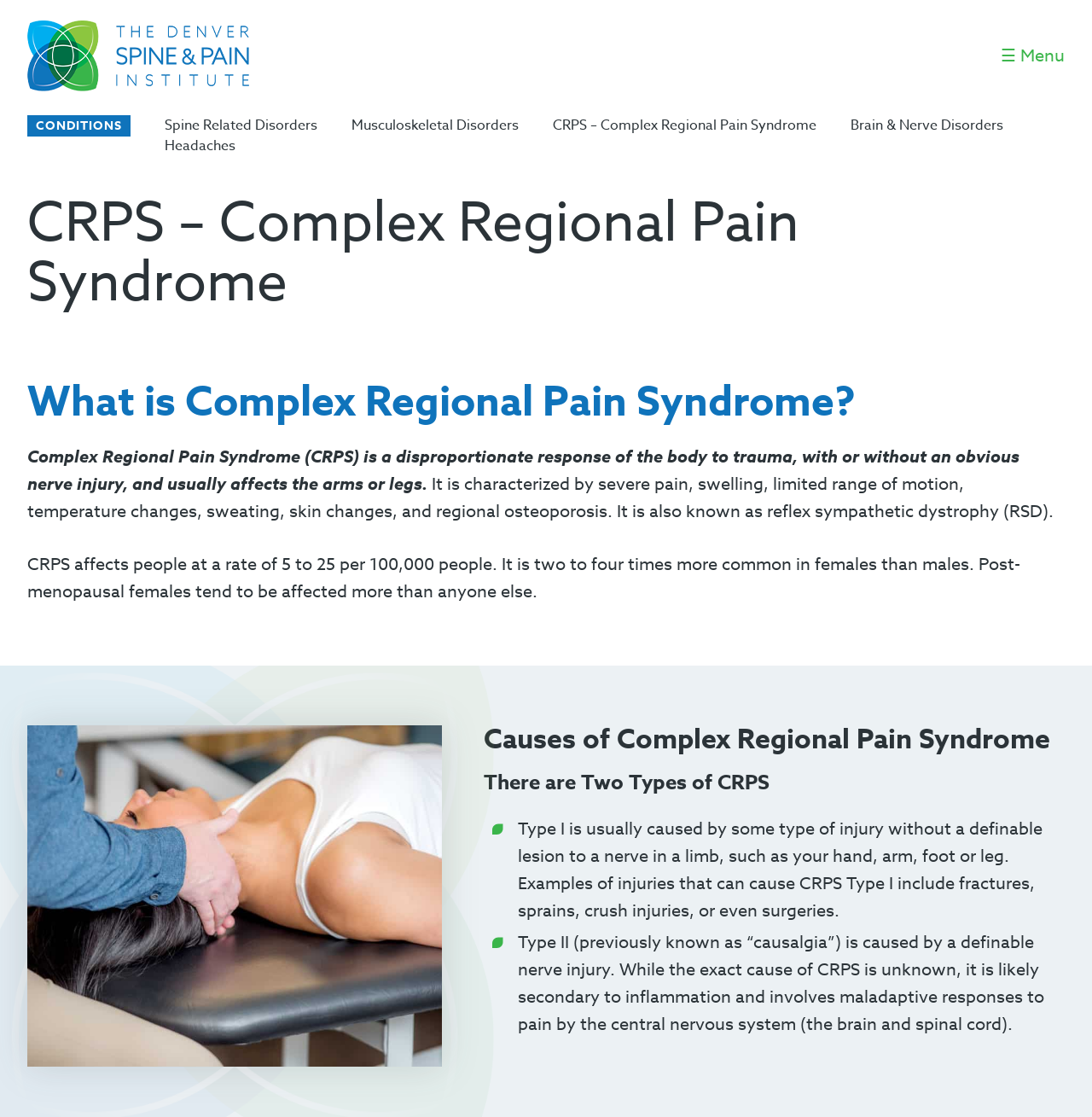How many types of CRPS are there?
Based on the image, respond with a single word or phrase.

Two